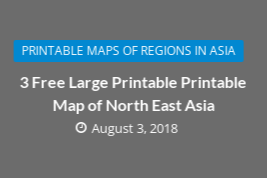Explain the details of the image comprehensively.

This image features a title card for a resource on printable maps, specifically highlighting "3 Free Large Printable Printable Map of North East Asia." The title is presented prominently in a clean, modern font, emphasizing the availability of these maps for educational or personal use. Below the title, the date "August 3, 2018" indicates when this resource was made available. A blue button labeled "PRINTABLE MAPS OF REGIONS IN ASIA" suggests this is part of a larger collection, encouraging users to explore additional map resources related to various regions within Asia. The overall design is simple yet effective, drawing attention to the key information while maintaining a visually appealing aesthetic.